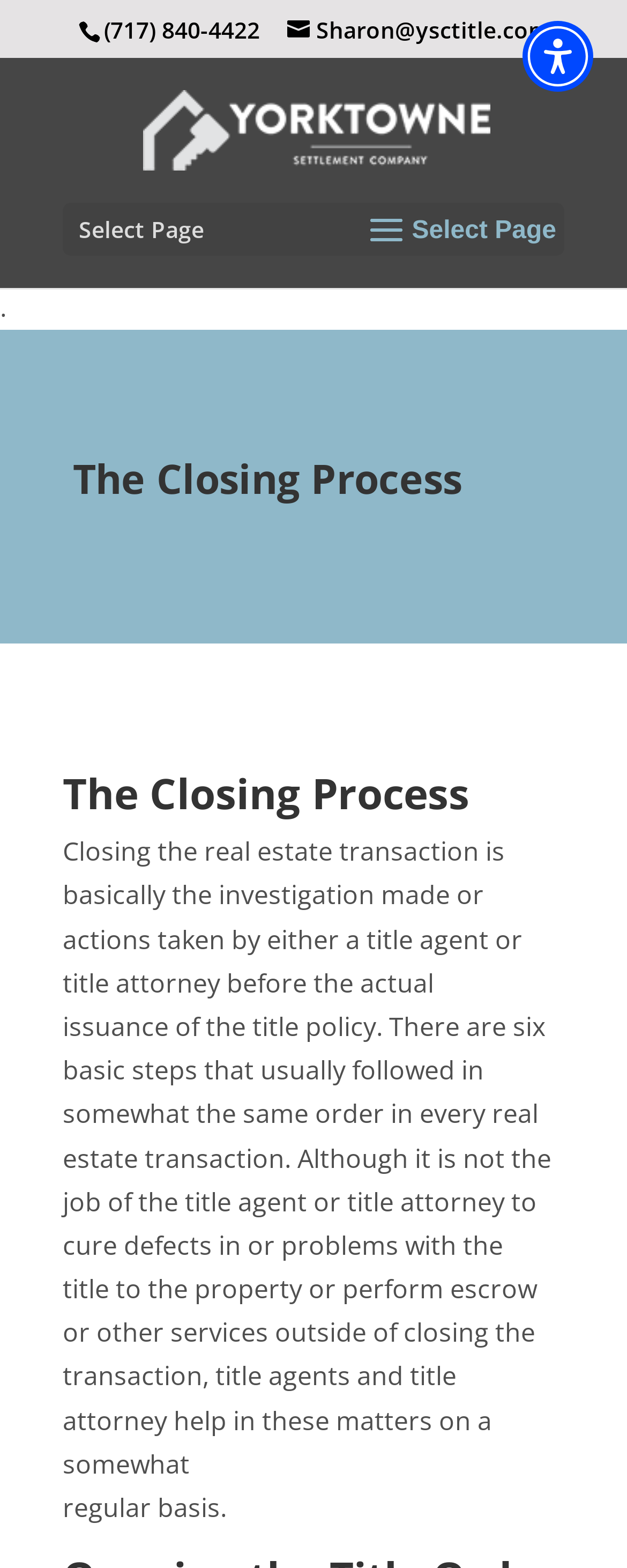What is the email address of Sharon?
Using the information from the image, give a concise answer in one word or a short phrase.

Sharon@ysctitle.com